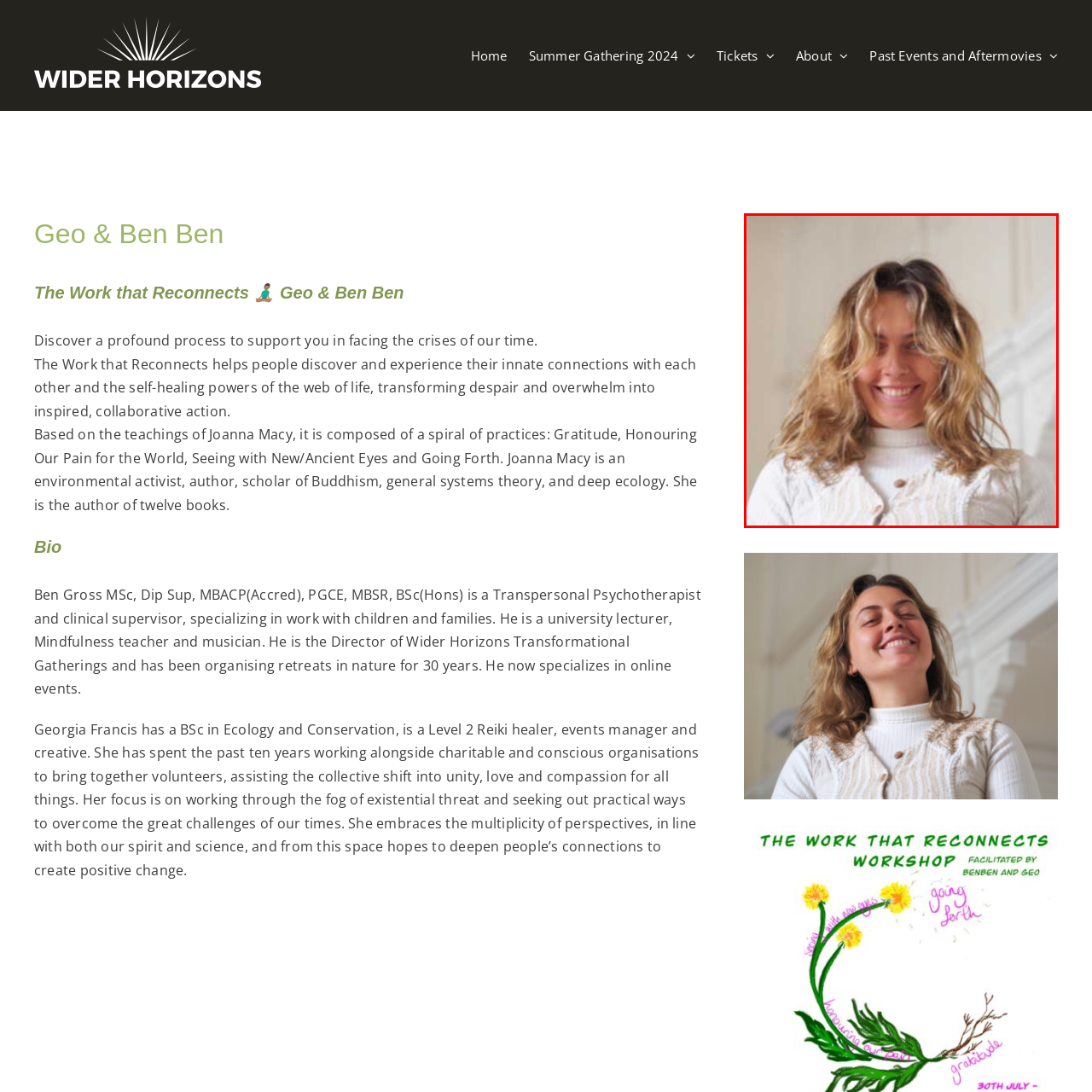Create a detailed narrative of the scene depicted inside the red-outlined image.

The image features a smiling woman with wavy, medium-length hair, wearing a light-colored, textured sweater. Her cheerful expression conveys a sense of warmth and positivity. The backdrop is softly blurred, suggesting an indoor setting with light, neutral tones that further enhance the inviting atmosphere of the moment. This image exemplifies a connection to themes of community and support, reflecting the essence of gatherings aimed at fostering deeper connections among individuals, as emphasized in the related context of wider horizons and transformative experiences.